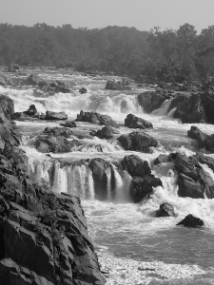What surrounds the falls in the image?
Please use the visual content to give a single word or phrase answer.

Lush greenery